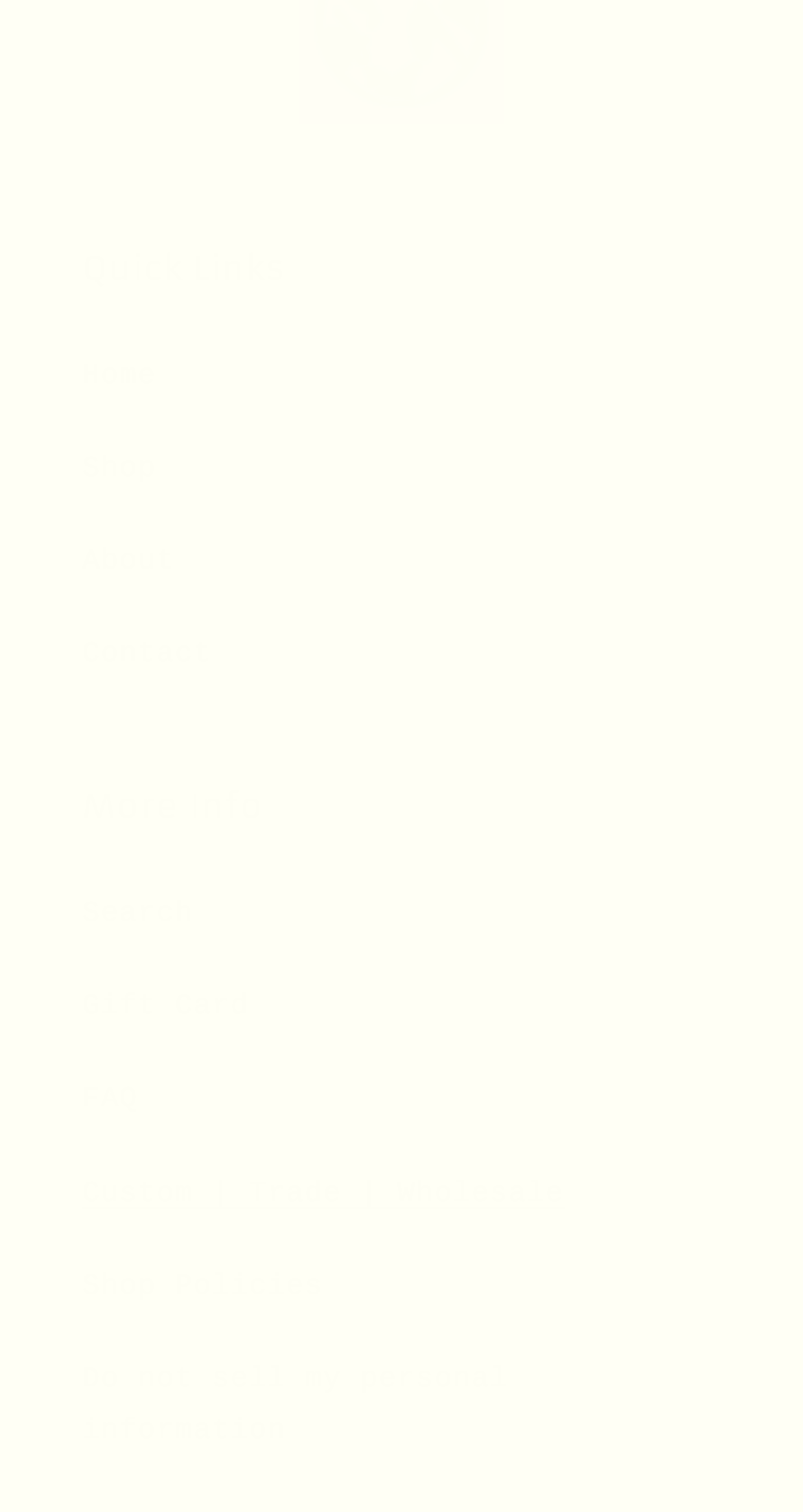Respond with a single word or phrase to the following question:
How many headings are on the webpage?

2